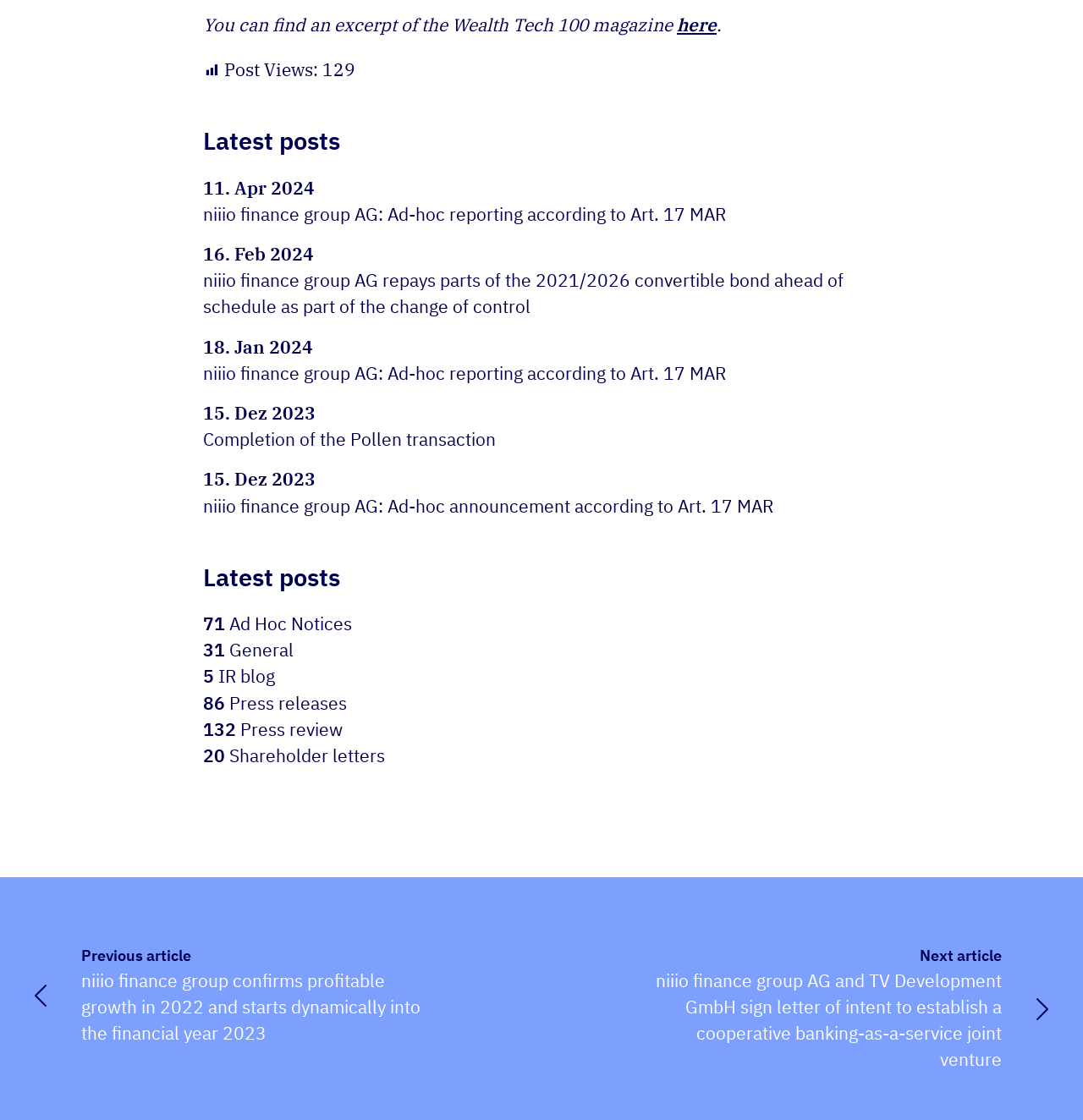Can you specify the bounding box coordinates for the region that should be clicked to fulfill this instruction: "View previous article".

[0.025, 0.844, 0.397, 0.934]